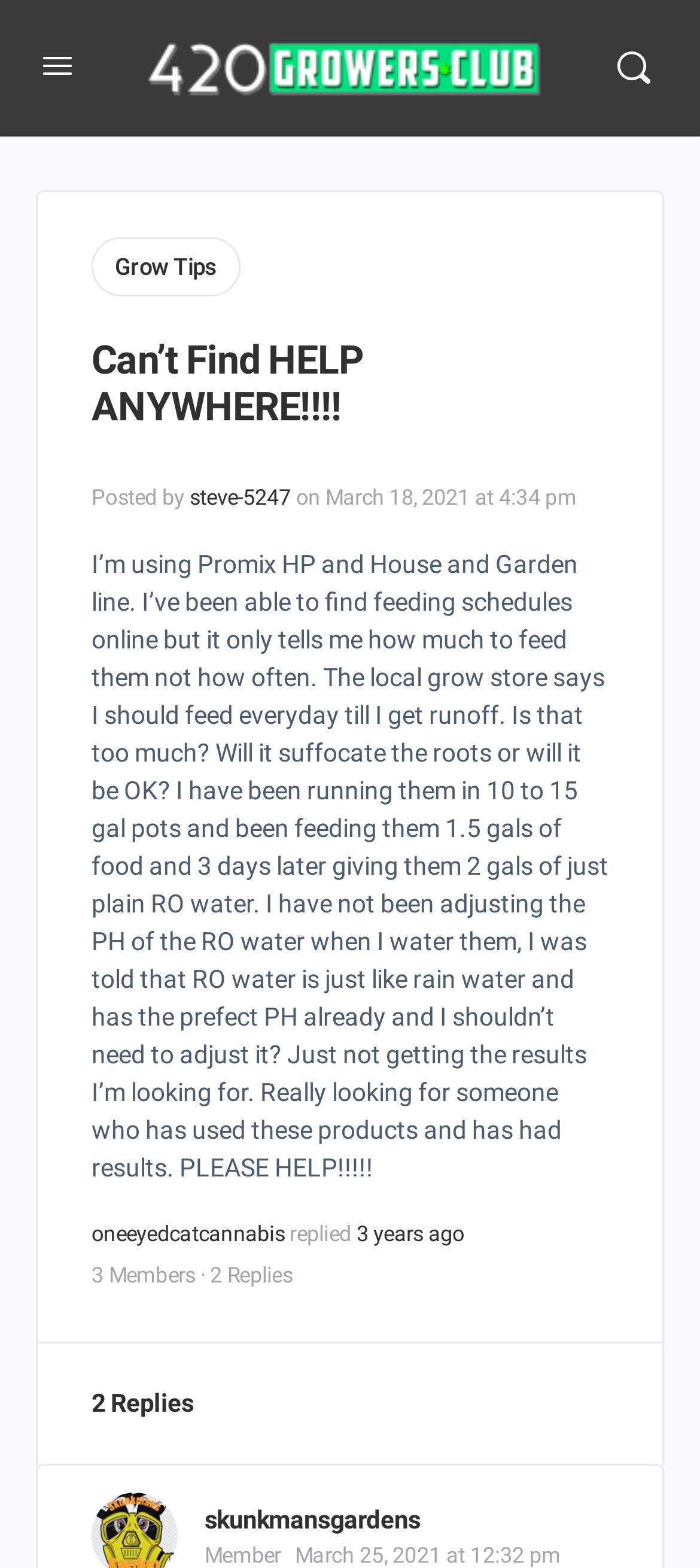How many replies are there to the original message?
Please provide a detailed and comprehensive answer to the question.

I found the answer by looking at the text '2 Replies' which is located below the original message and indicates the number of replies to the original message.